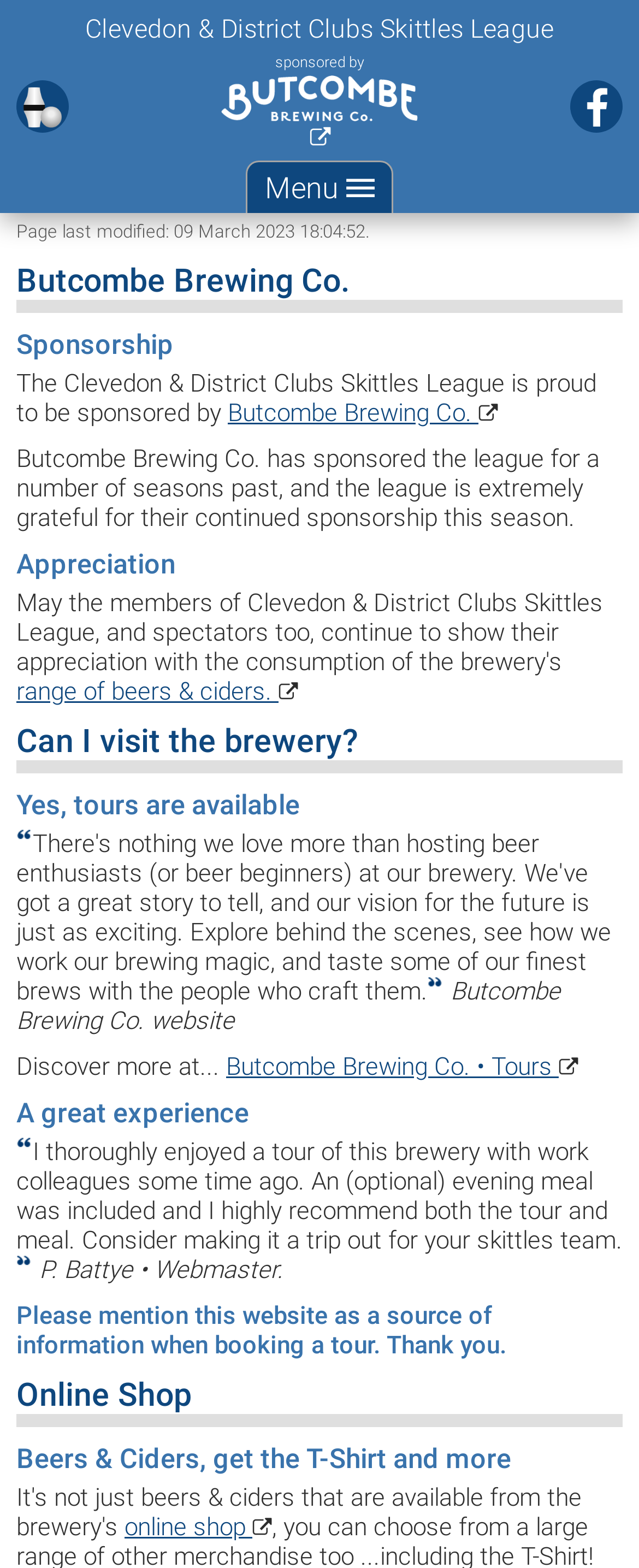Please identify the bounding box coordinates of the element I need to click to follow this instruction: "Go to Home page".

[0.026, 0.051, 0.108, 0.085]